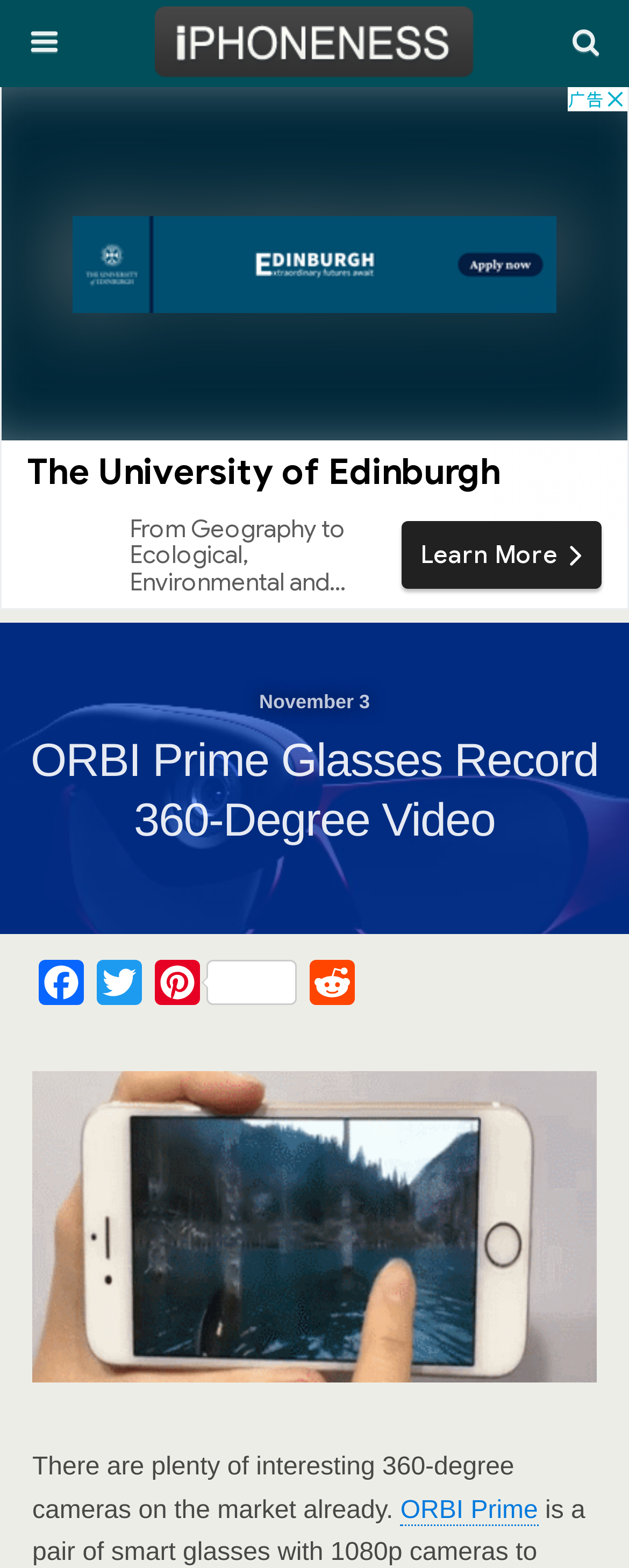What is the purpose of the ORBI Prime?
Based on the image, please offer an in-depth response to the question.

The heading 'ORBI Prime Glasses Record 360-Degree Video' implies that the primary function of the ORBI Prime is to record 360-degree video.